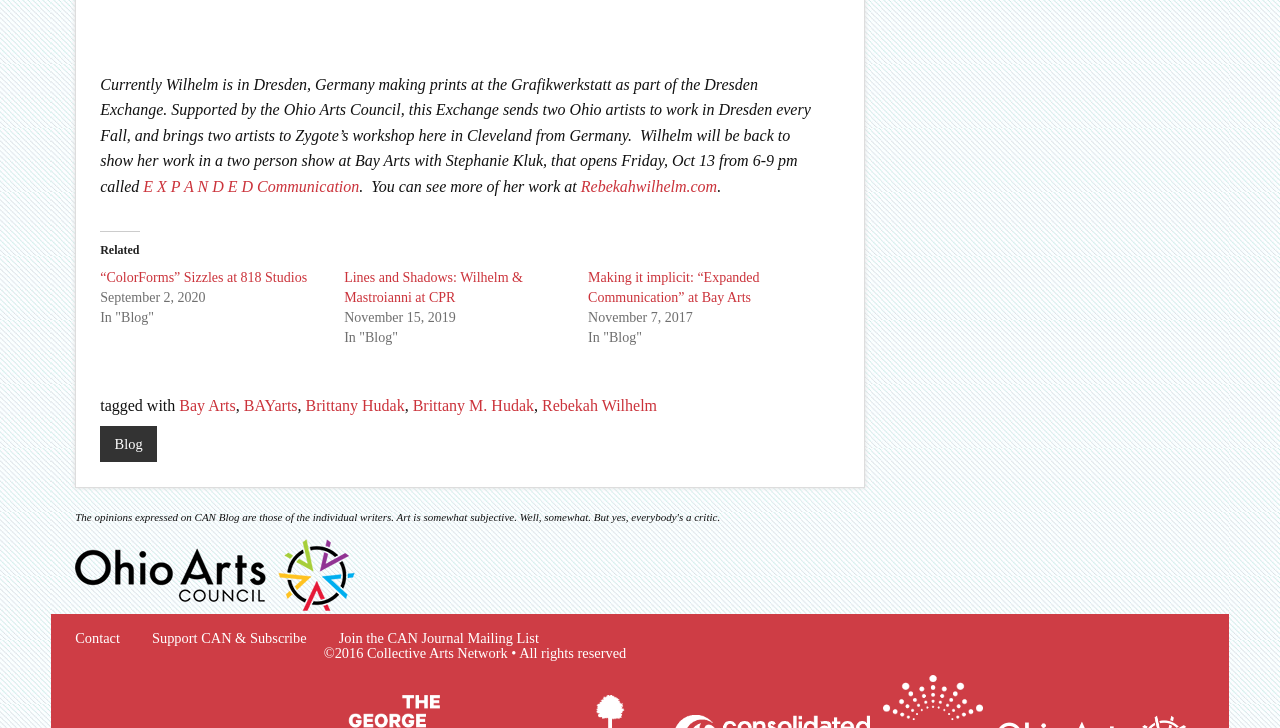Where is Wilhelm currently located?
Please answer using one word or phrase, based on the screenshot.

Dresden, Germany